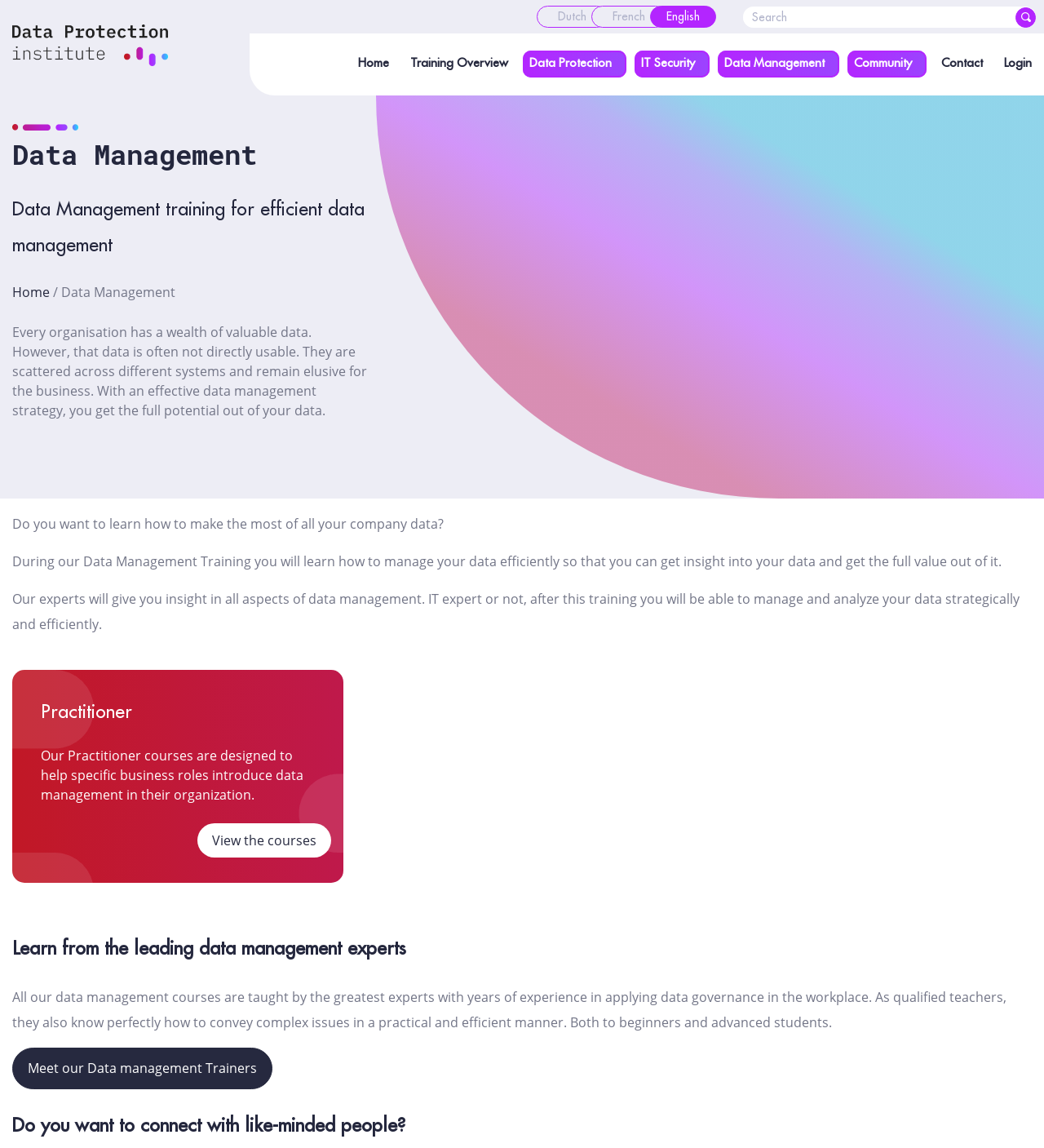What type of courses are designed for specific business roles?
Please use the image to provide an in-depth answer to the question.

The type of courses designed for specific business roles can be found in the heading 'Practitioner' with a bounding box of [0.039, 0.609, 0.302, 0.633] and the associated text 'Our Practitioner courses are designed to help specific business roles introduce data management in their organization.' which is located at [0.039, 0.65, 0.291, 0.7].